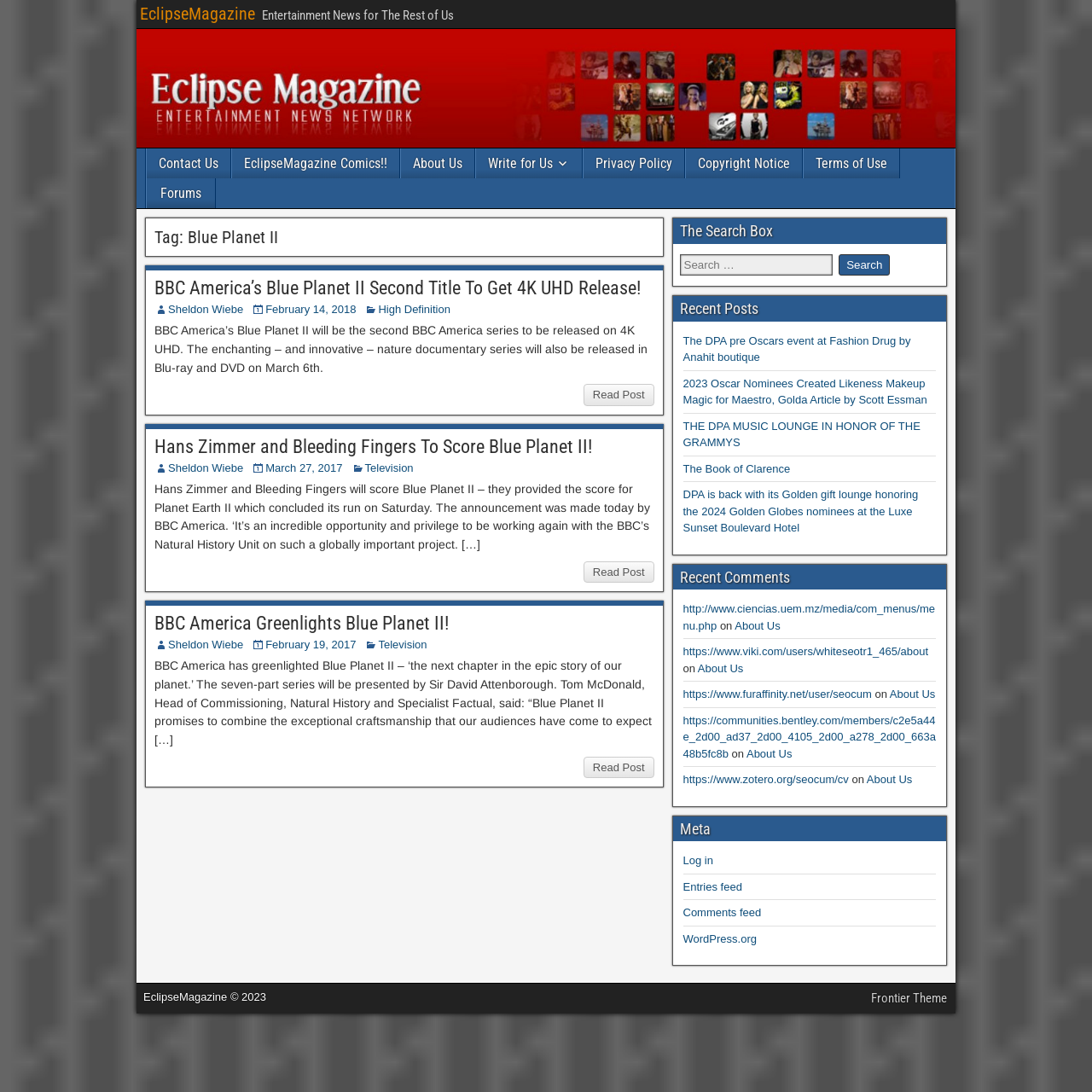Please provide the bounding box coordinates for the element that needs to be clicked to perform the following instruction: "Read the post about Blue Planet II". The coordinates should be given as four float numbers between 0 and 1, i.e., [left, top, right, bottom].

[0.141, 0.254, 0.587, 0.274]